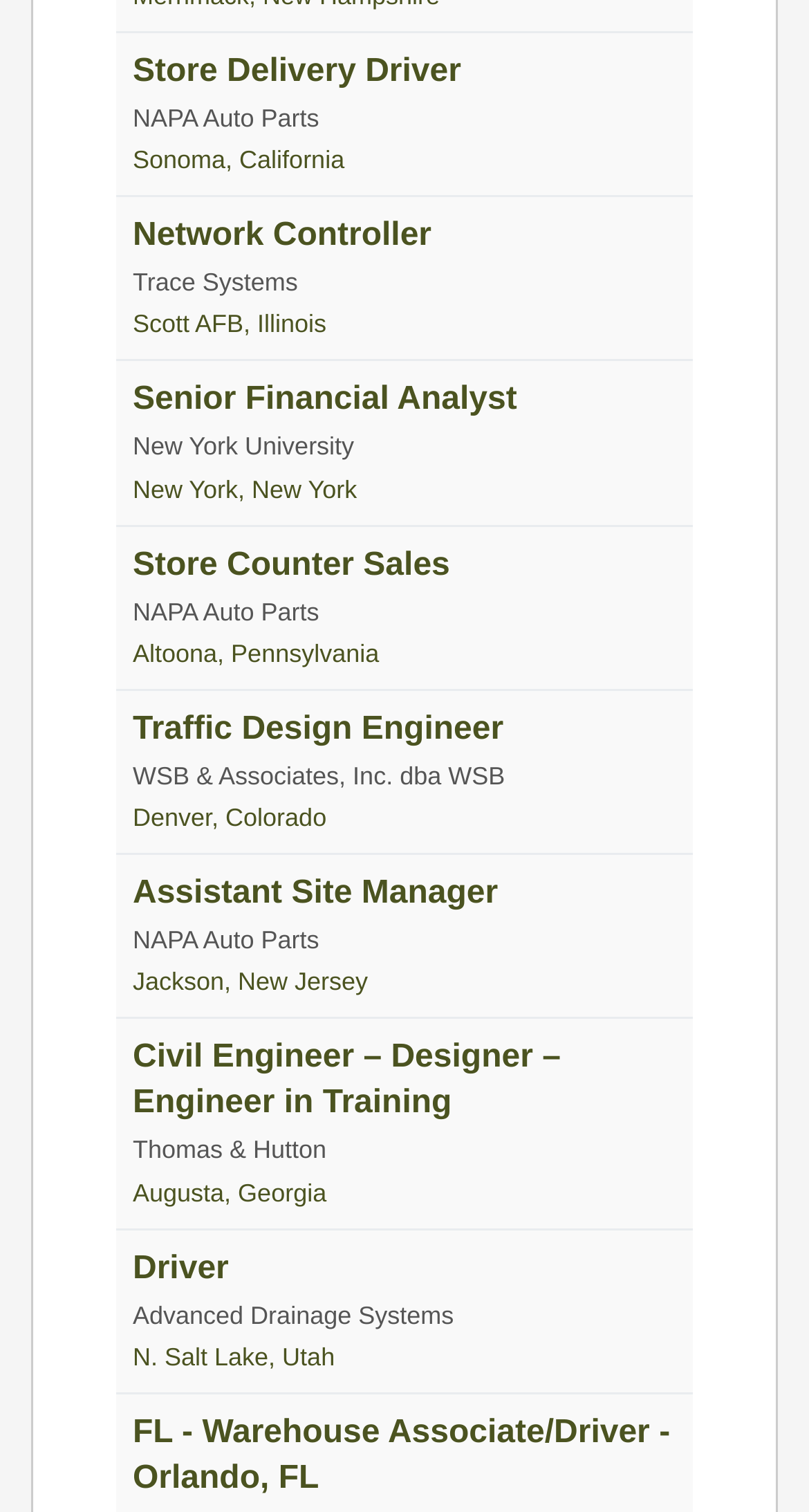Given the description of a UI element: "talked about before", identify the bounding box coordinates of the matching element in the webpage screenshot.

None